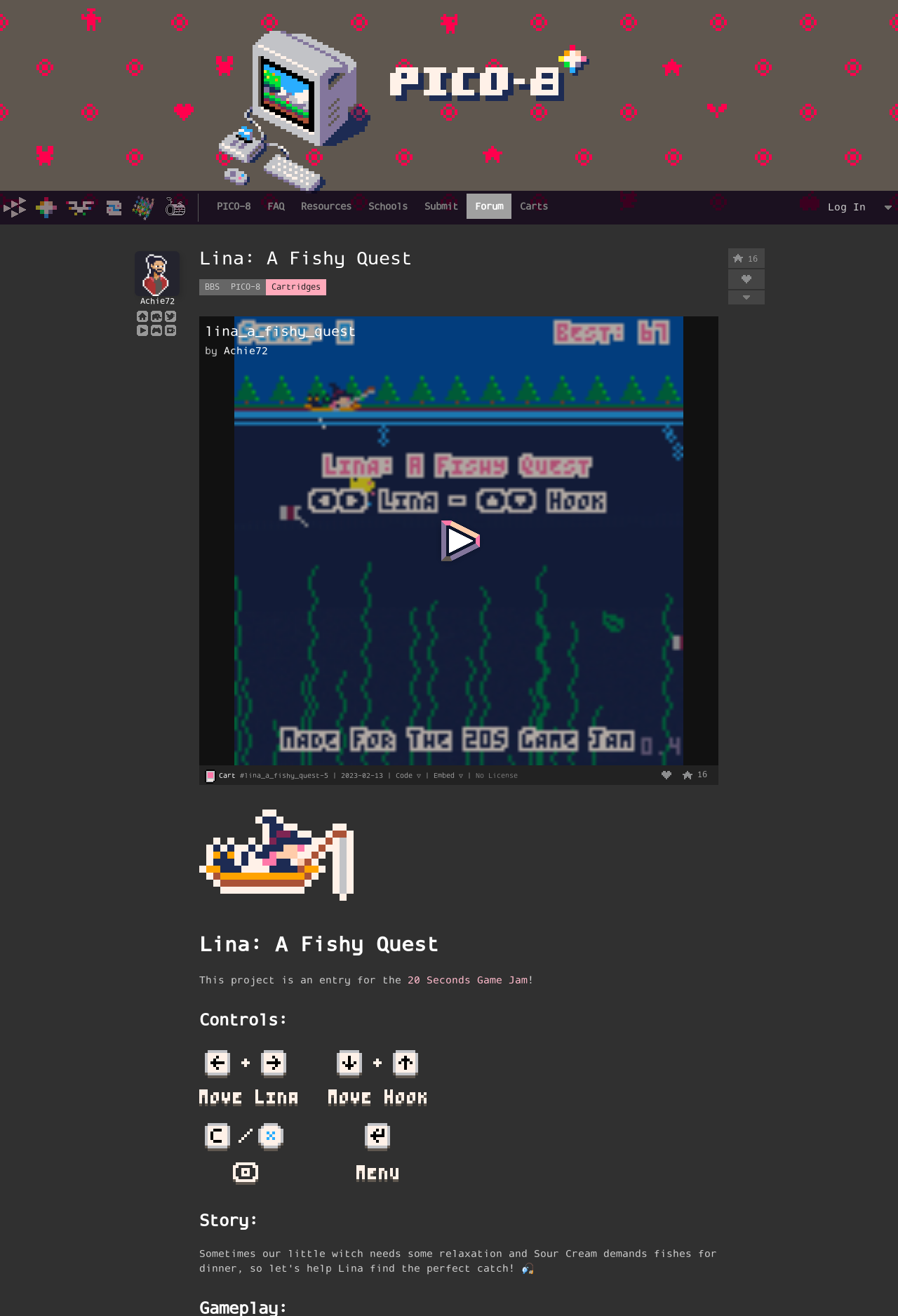What is the name of the game? Look at the image and give a one-word or short phrase answer.

Lina: A Fishy Quest